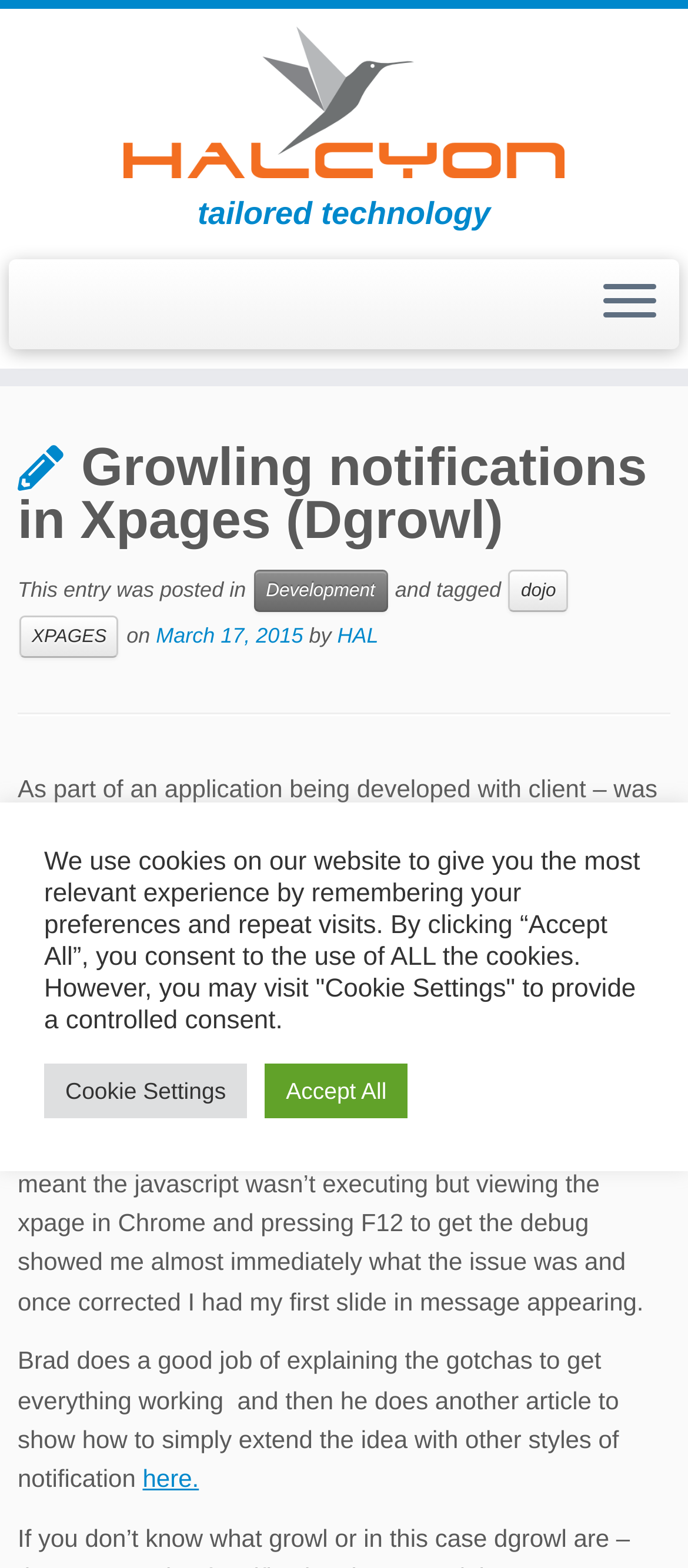Analyze the image and answer the question with as much detail as possible: 
What is the category of the article?

The category of the article can be found by looking at the link 'Development' which is located near the author's name and the date of the article.